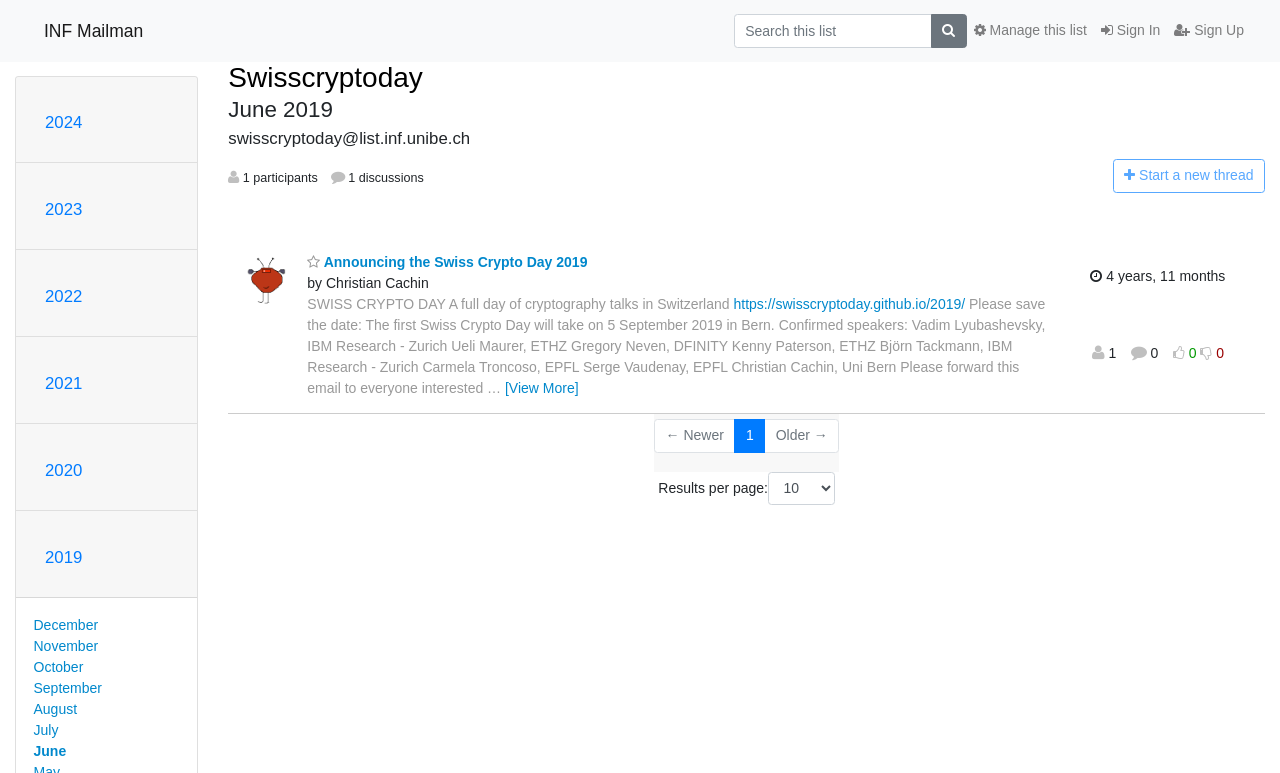Please identify the bounding box coordinates of the element's region that needs to be clicked to fulfill the following instruction: "Start a new thread". The bounding box coordinates should consist of four float numbers between 0 and 1, i.e., [left, top, right, bottom].

[0.869, 0.206, 0.988, 0.249]